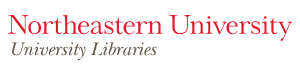Provide your answer in one word or a succinct phrase for the question: 
What is written beneath 'Northeastern University'?

University Libraries